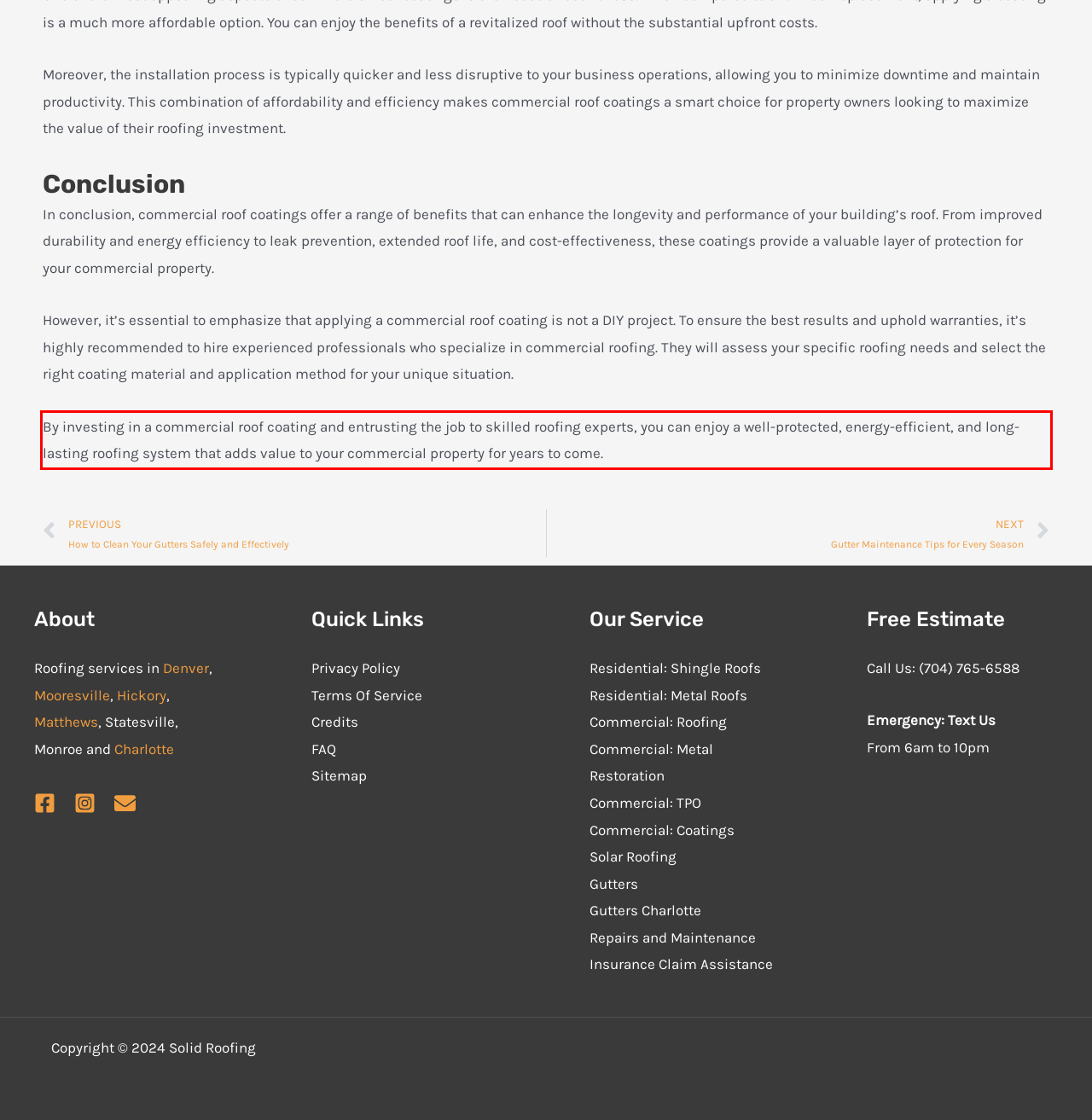Look at the screenshot of the webpage, locate the red rectangle bounding box, and generate the text content that it contains.

By investing in a commercial roof coating and entrusting the job to skilled roofing experts, you can enjoy a well-protected, energy-efficient, and long-lasting roofing system that adds value to your commercial property for years to come.